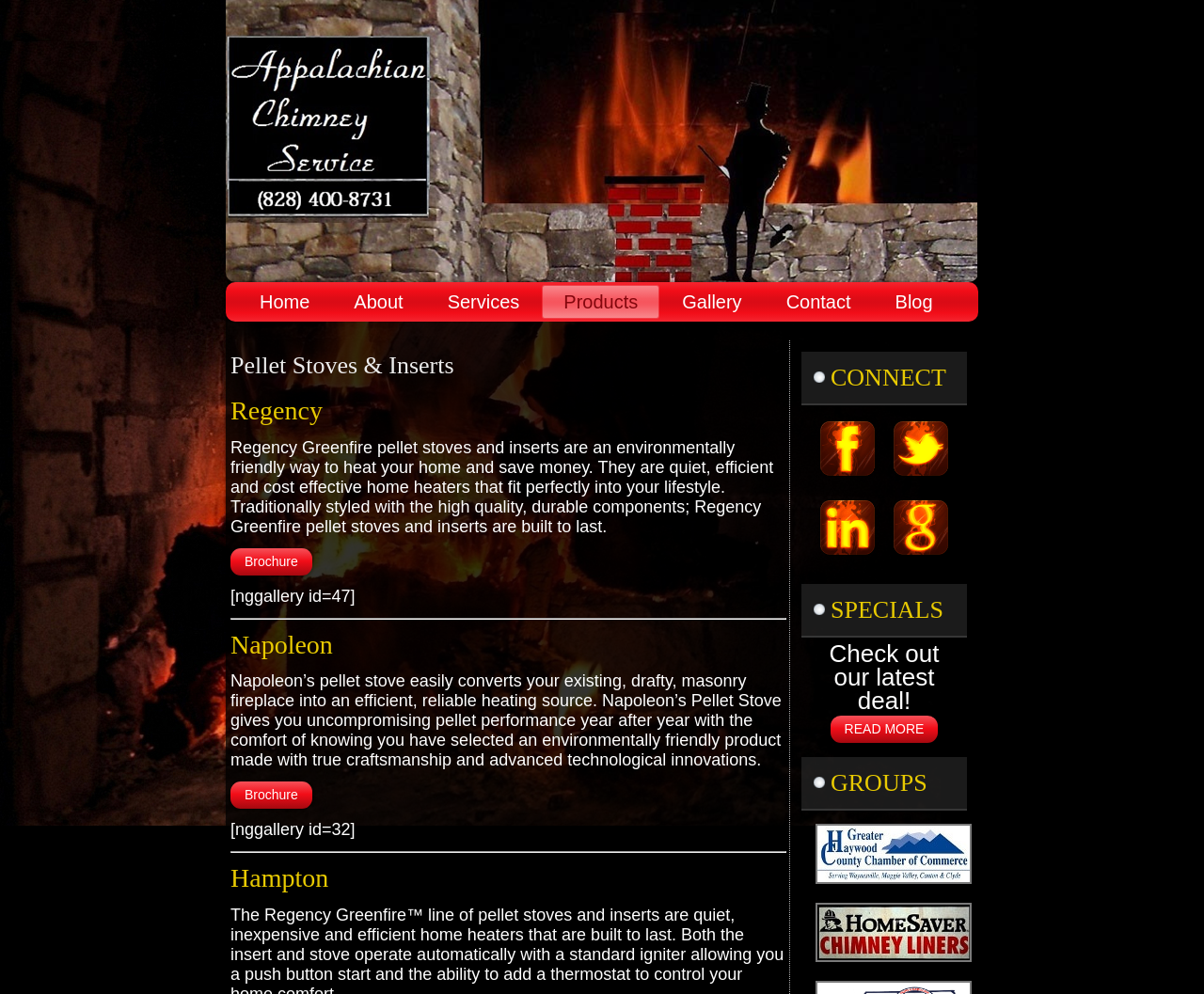Please specify the bounding box coordinates for the clickable region that will help you carry out the instruction: "Learn more about 'Hampton' pellet stoves".

[0.191, 0.868, 0.652, 0.9]